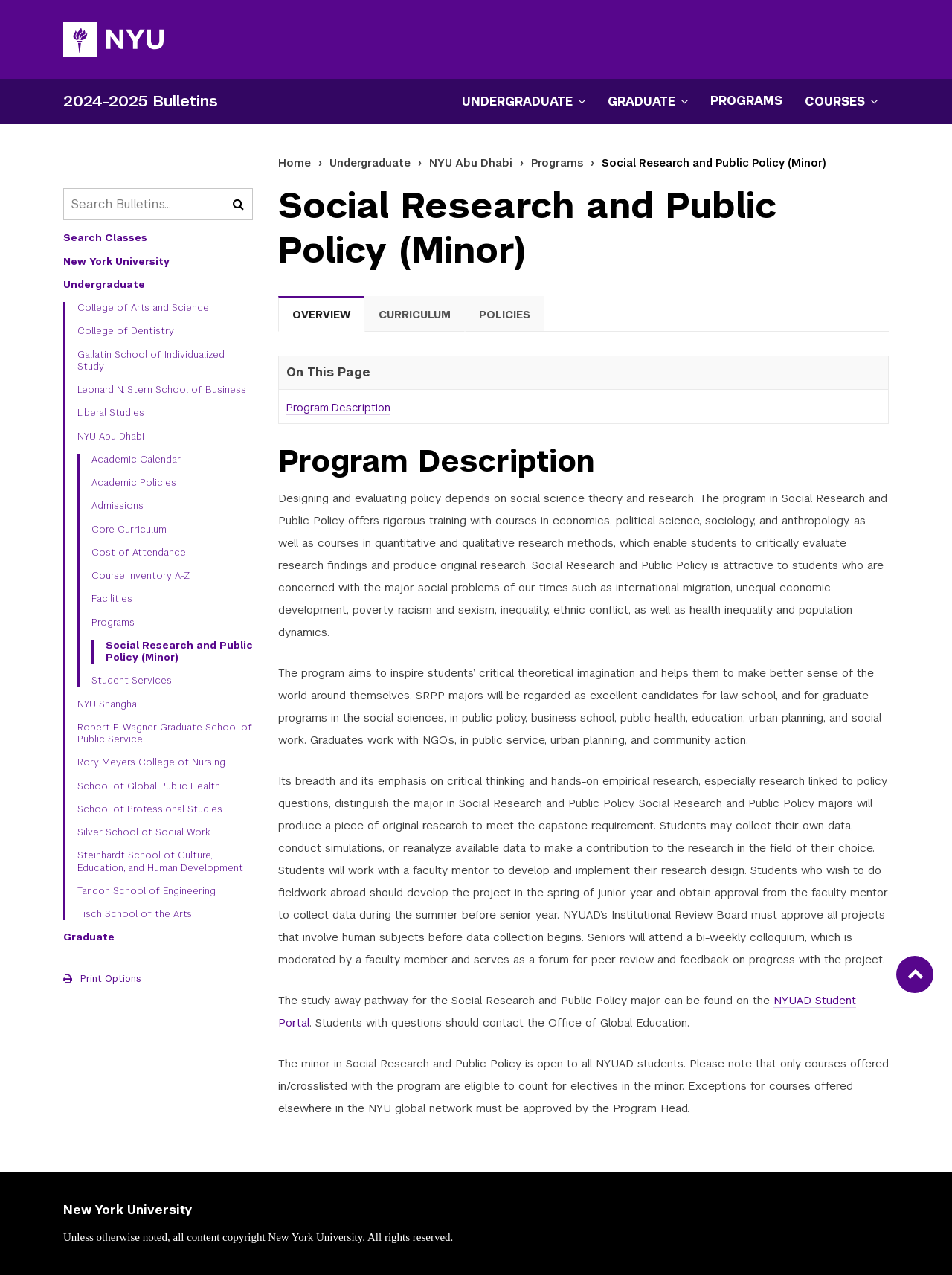What is the name of the university?
Based on the screenshot, respond with a single word or phrase.

New York University